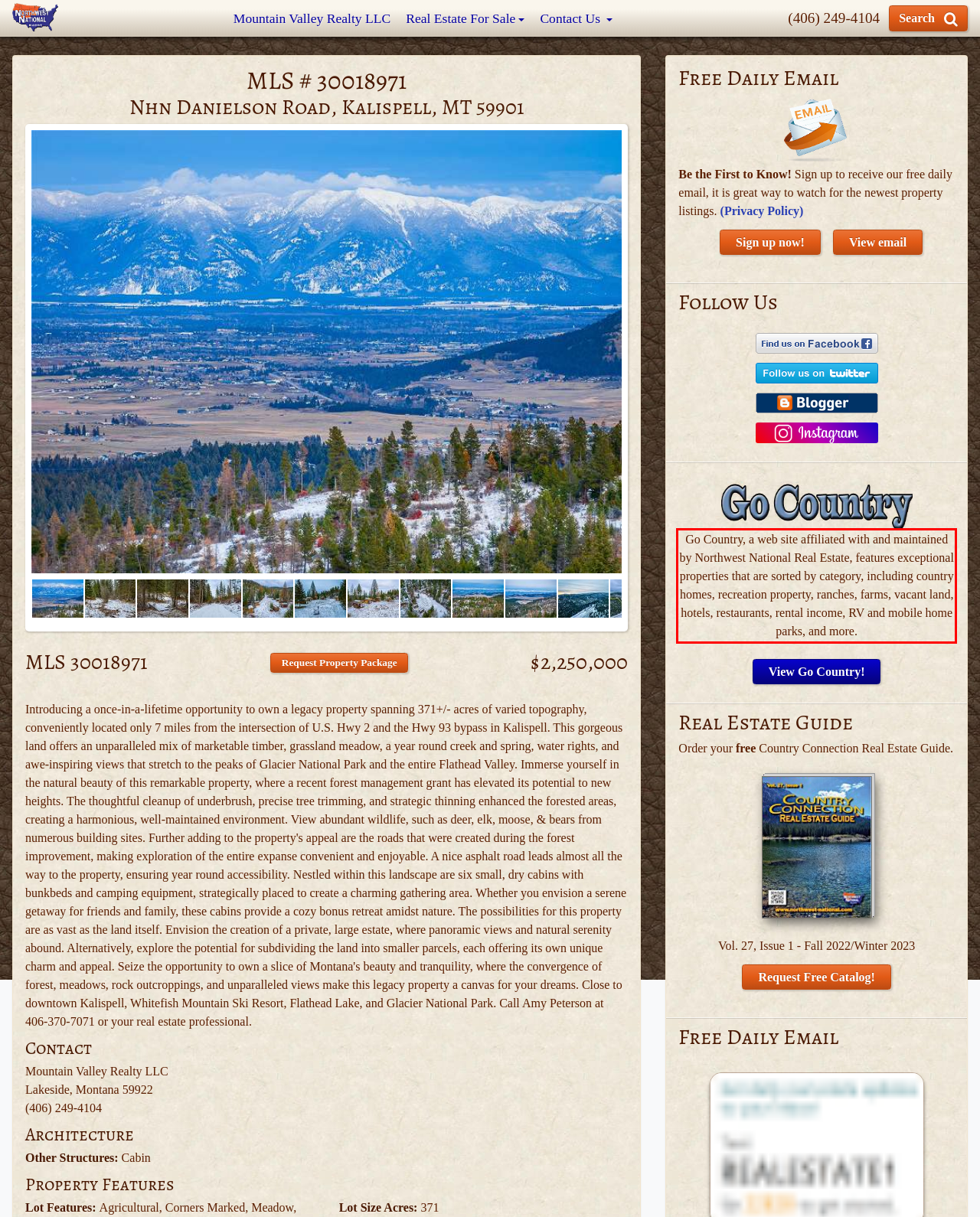Identify the text within the red bounding box on the webpage screenshot and generate the extracted text content.

Go Country, a web site affiliated with and maintained by Northwest National Real Estate, features exceptional properties that are sorted by category, including country homes, recreation property, ranches, farms, vacant land, hotels, restaurants, rental income, RV and mobile home parks, and more.